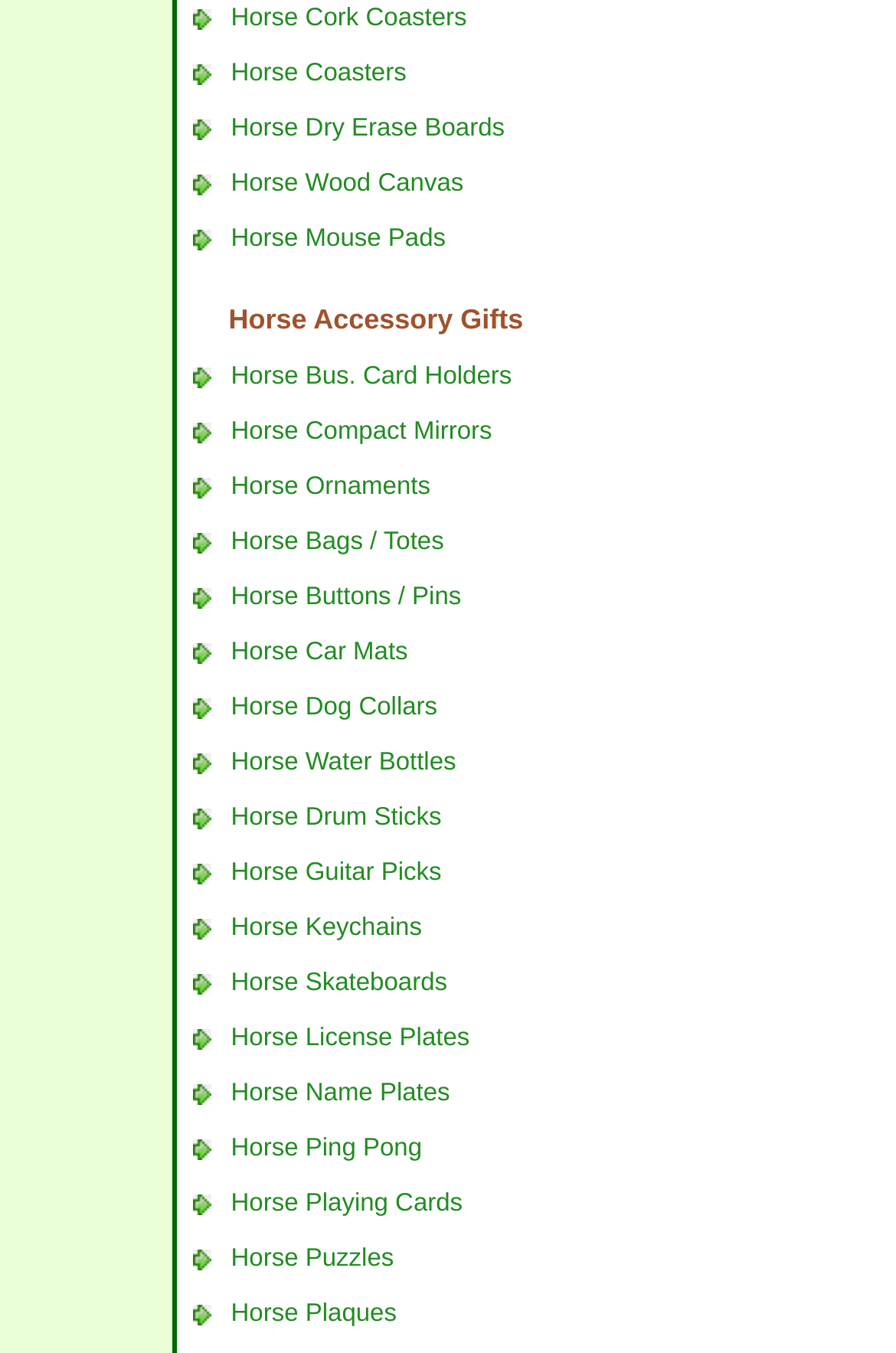Locate the bounding box coordinates of the clickable element to fulfill the following instruction: "Like the post". Provide the coordinates as four float numbers between 0 and 1 in the format [left, top, right, bottom].

None